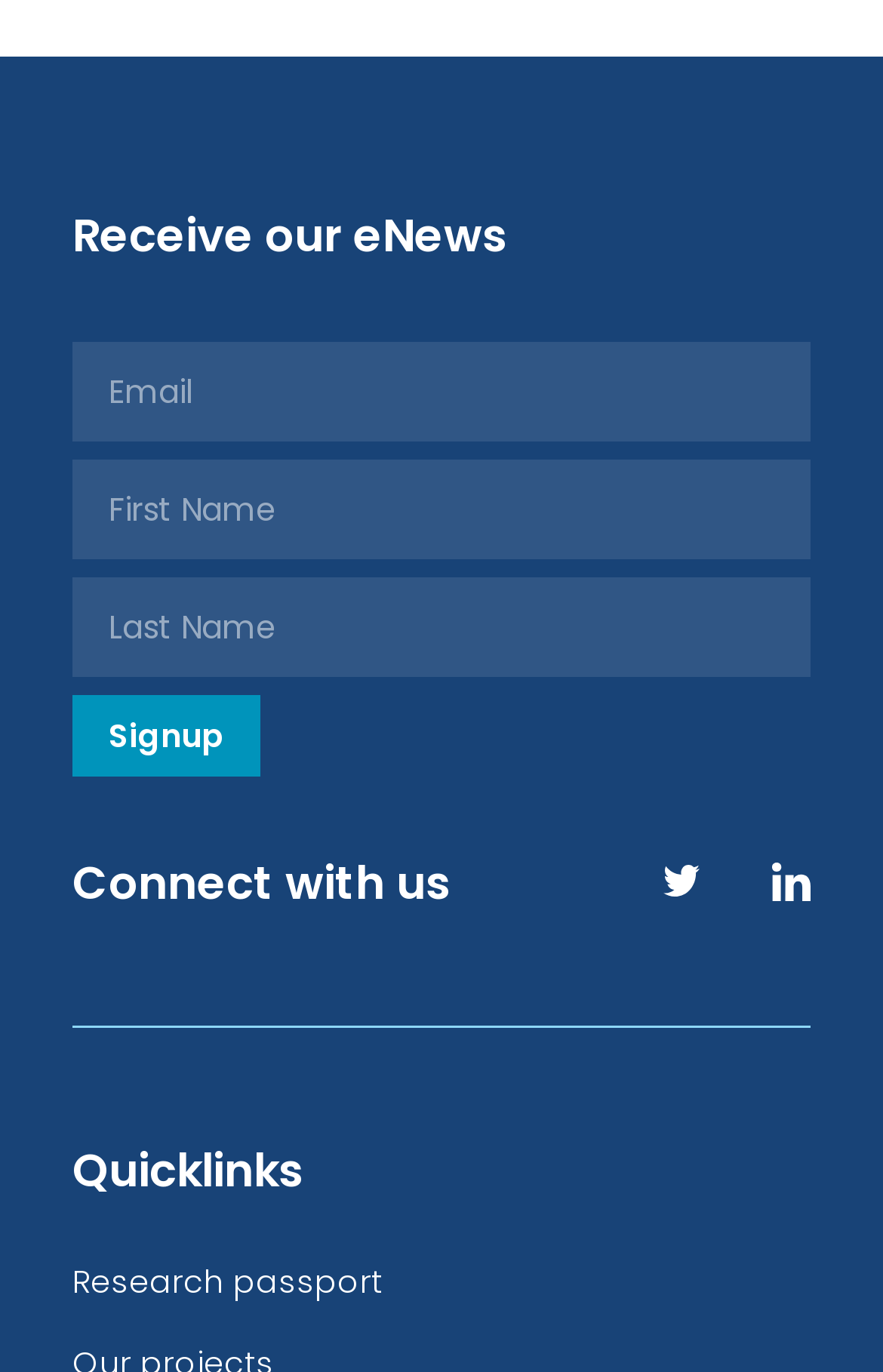How many textboxes are available for input?
Refer to the screenshot and answer in one word or phrase.

Three